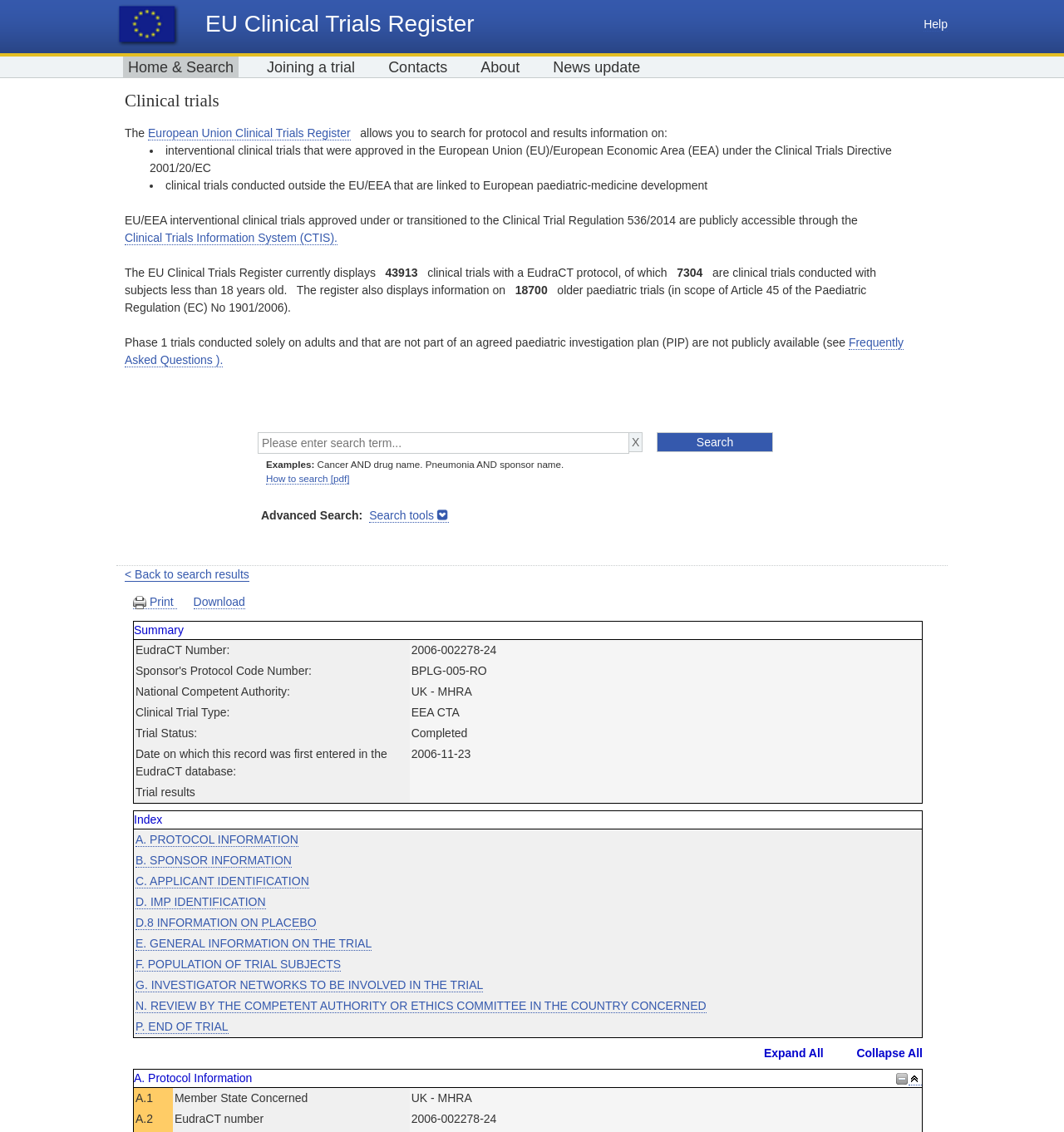Please identify the bounding box coordinates of the clickable area that will fulfill the following instruction: "Download trial information". The coordinates should be in the format of four float numbers between 0 and 1, i.e., [left, top, right, bottom].

[0.182, 0.525, 0.23, 0.538]